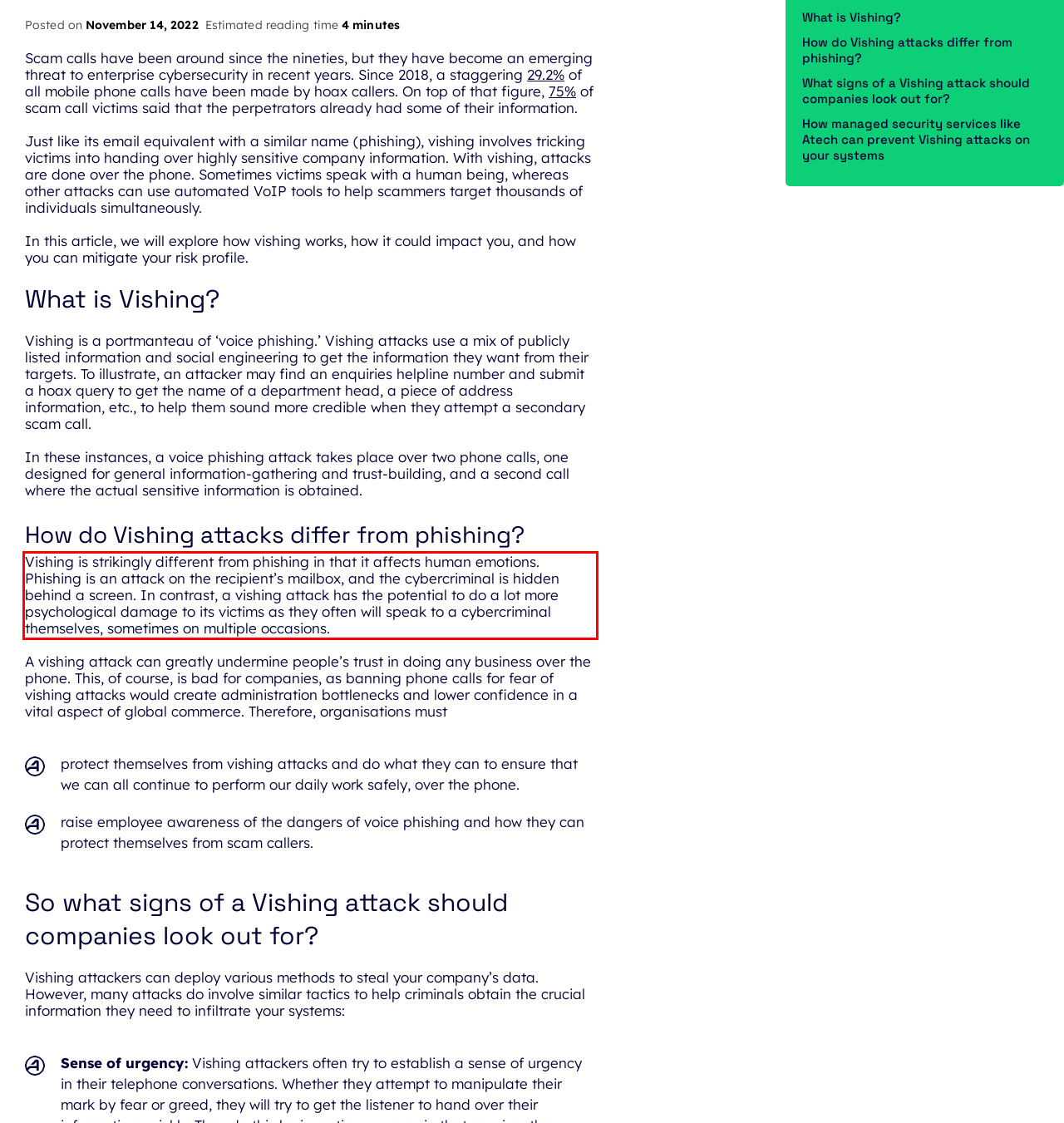From the provided screenshot, extract the text content that is enclosed within the red bounding box.

Vishing is strikingly different from phishing in that it affects human emotions. Phishing is an attack on the recipient’s mailbox, and the cybercriminal is hidden behind a screen. In contrast, a vishing attack has the potential to do a lot more psychological damage to its victims as they often will speak to a cybercriminal themselves, sometimes on multiple occasions.